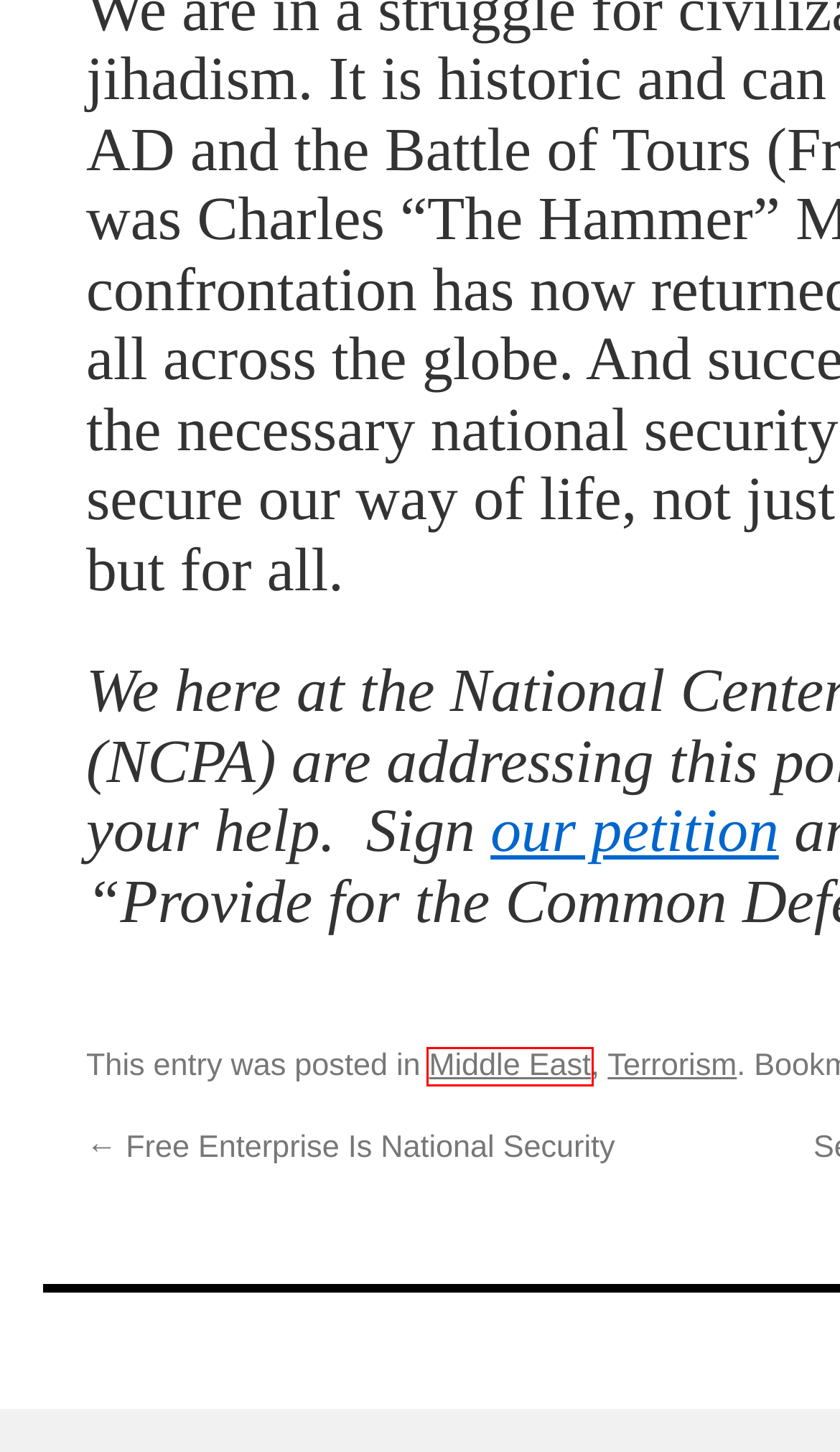Look at the screenshot of a webpage where a red bounding box surrounds a UI element. Your task is to select the best-matching webpage description for the new webpage after you click the element within the bounding box. The available options are:
A. June | 2016 |
B. July | 2016 |
C. March | 2016 |
D. Blog Tool, Publishing Platform, and CMS – WordPress.org
E. May | 2017 |
F. Log In ‹  — WordPress
G. Terrorism |
H. Middle East |

H